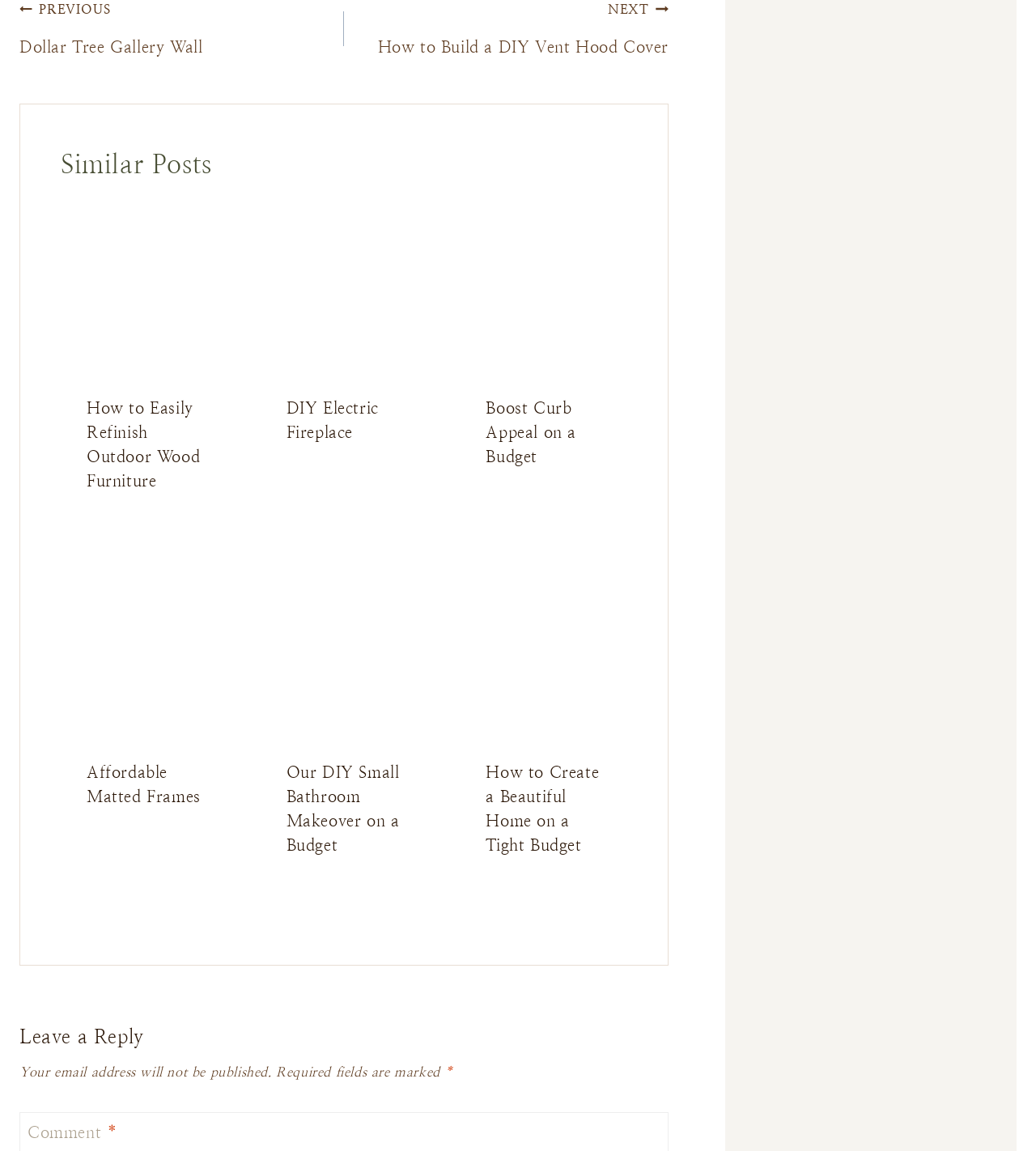Bounding box coordinates should be provided in the format (top-left x, top-left y, bottom-right x, bottom-right y) with all values between 0 and 1. Identify the bounding box for this UI element: parent_node: DIY Electric Fireplace

[0.251, 0.177, 0.413, 0.322]